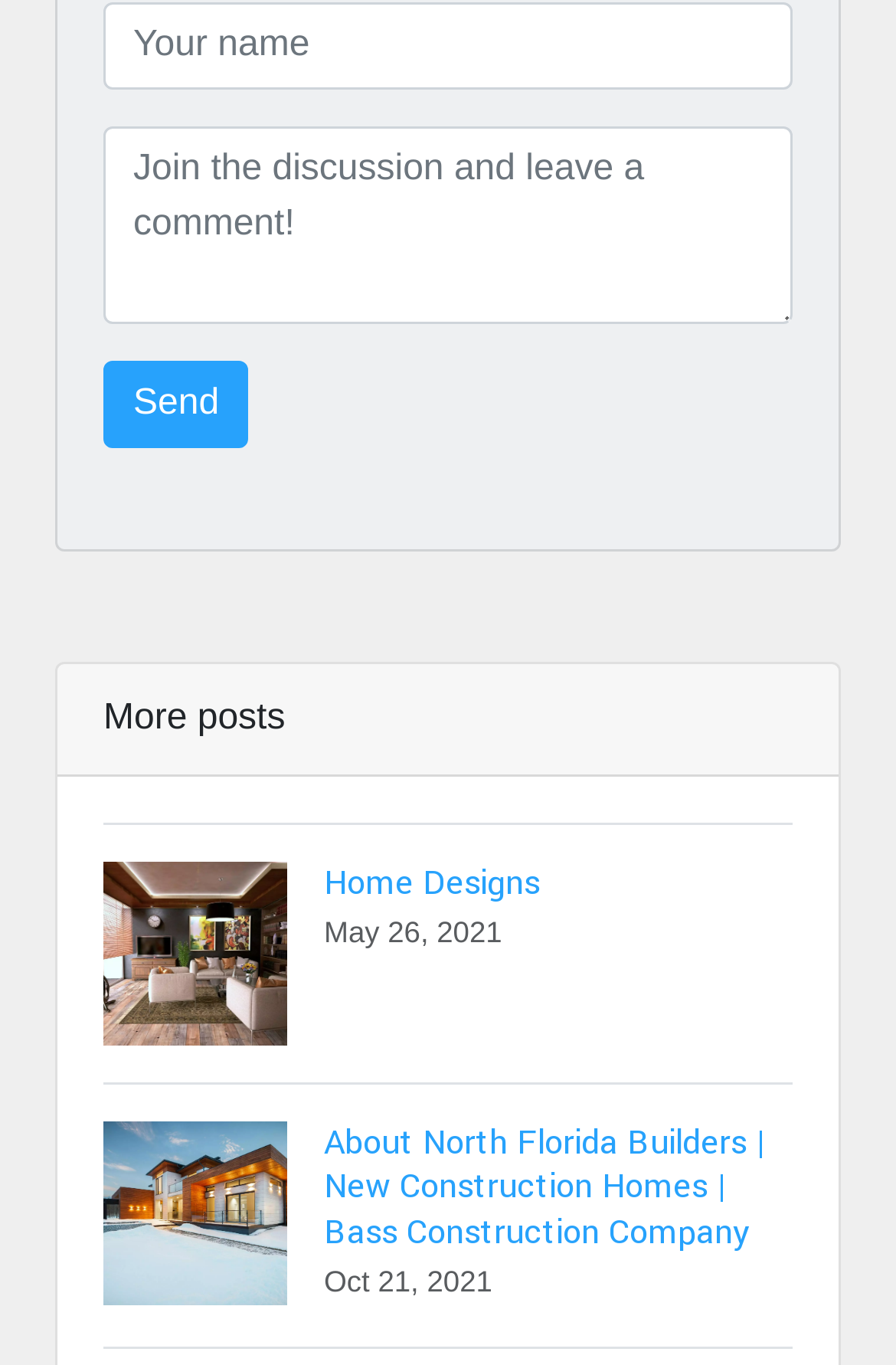How many links are on the webpage?
Using the image, respond with a single word or phrase.

2